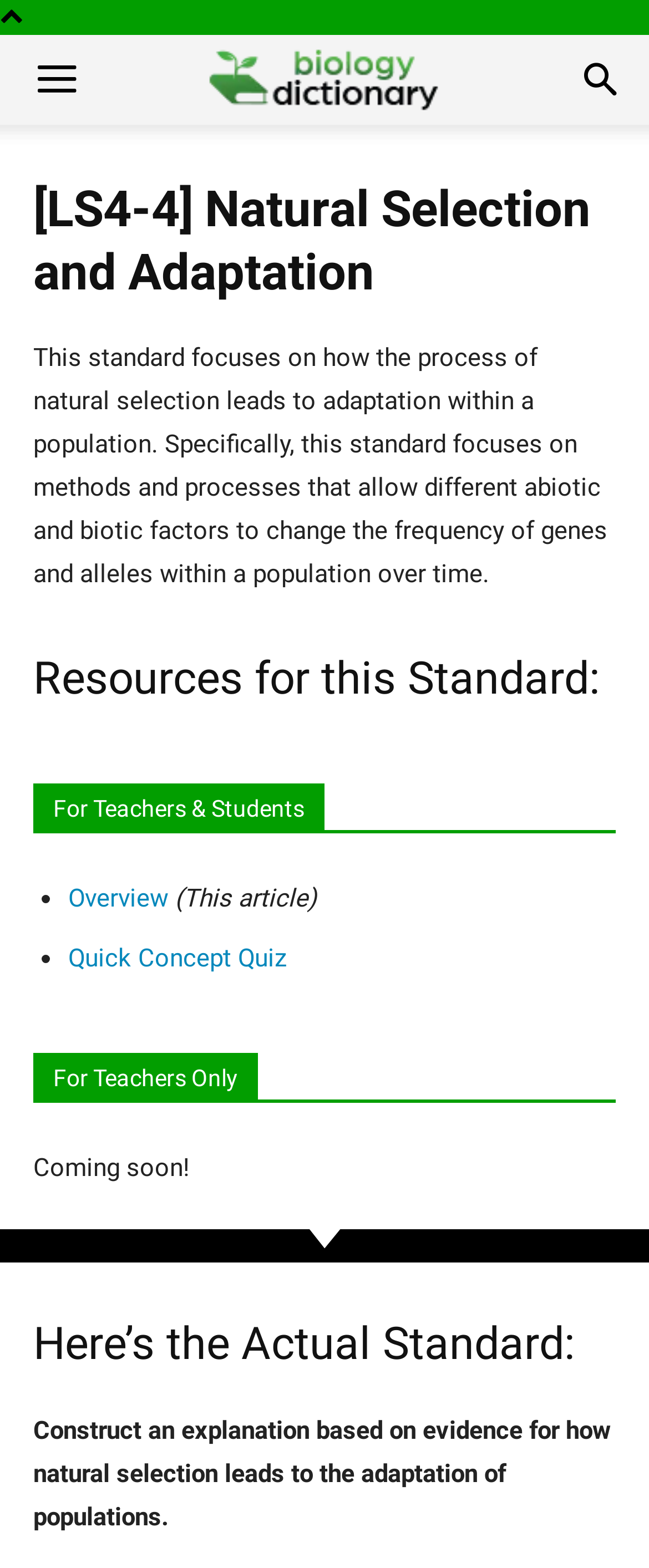Provide a single word or phrase answer to the question: 
What type of resources are available for this standard?

Overview and Quiz